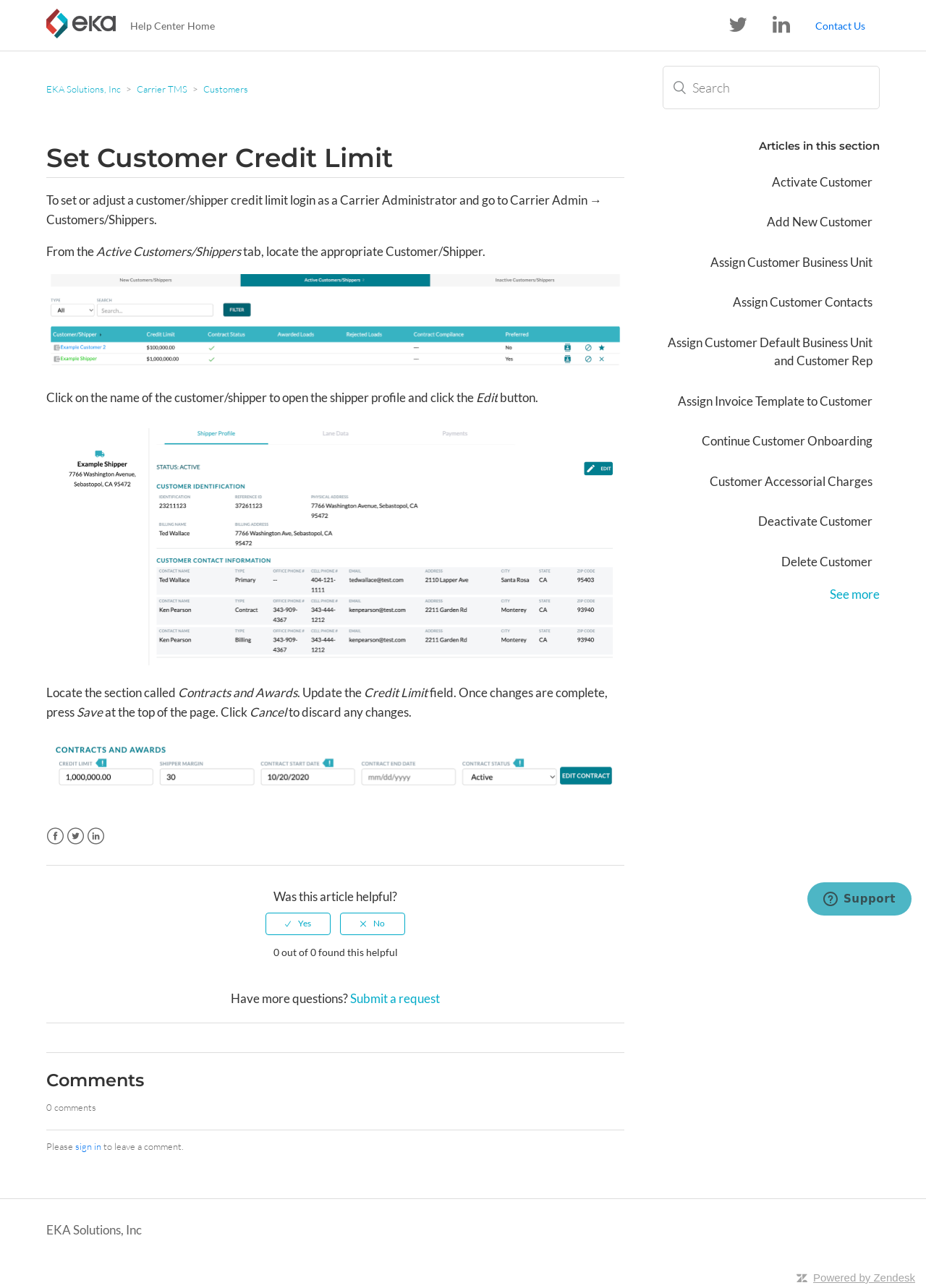Locate the bounding box coordinates of the area that needs to be clicked to fulfill the following instruction: "Click on the 'Help Center Home' link". The coordinates should be in the format of four float numbers between 0 and 1, namely [left, top, right, bottom].

[0.141, 0.014, 0.248, 0.026]